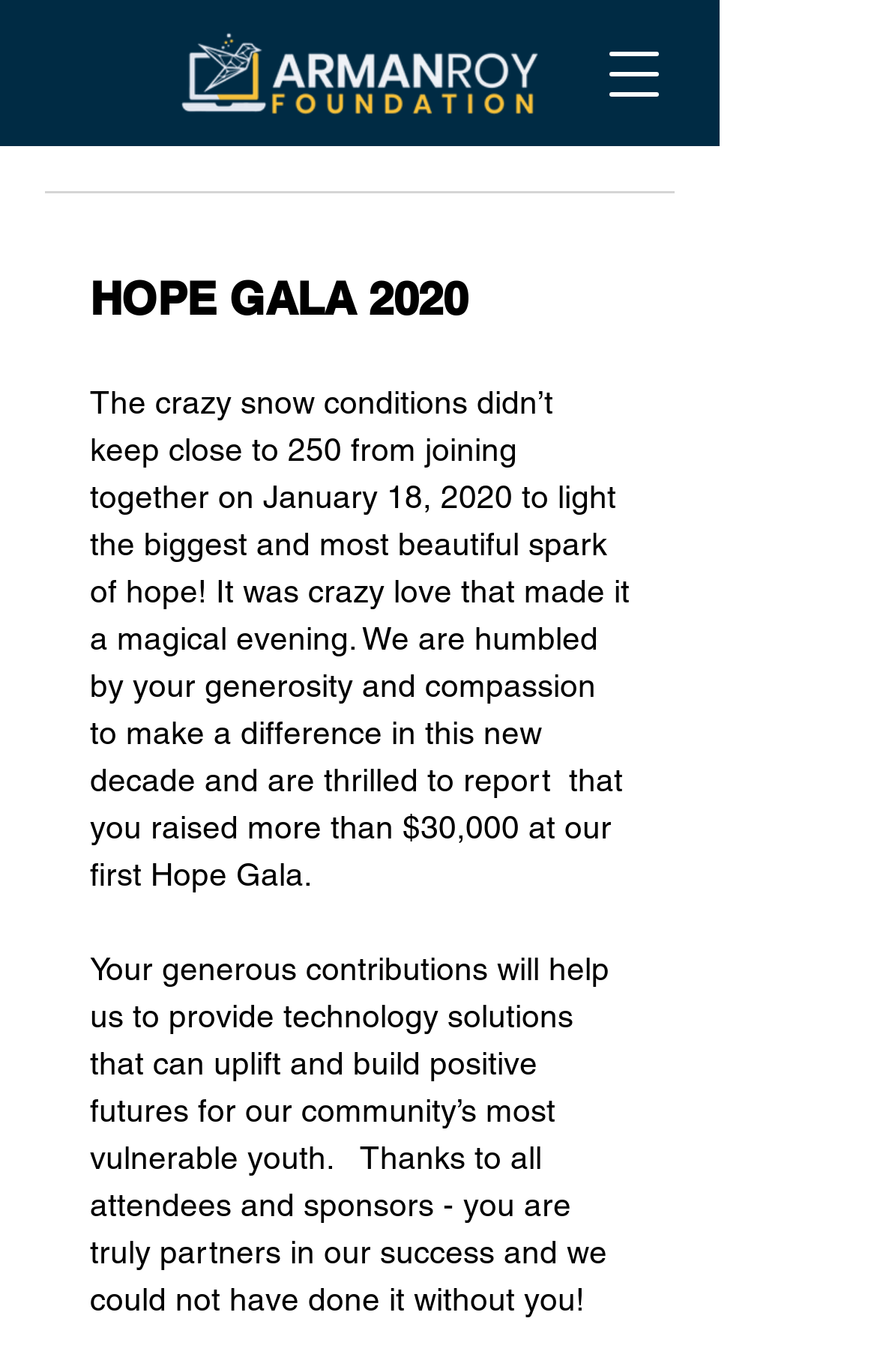What is the purpose of the generous contributions?
Please utilize the information in the image to give a detailed response to the question.

The webpage states that the generous contributions will help provide technology solutions that can uplift and build positive futures for the community's most vulnerable youth. This is the purpose of the contributions mentioned on the webpage.